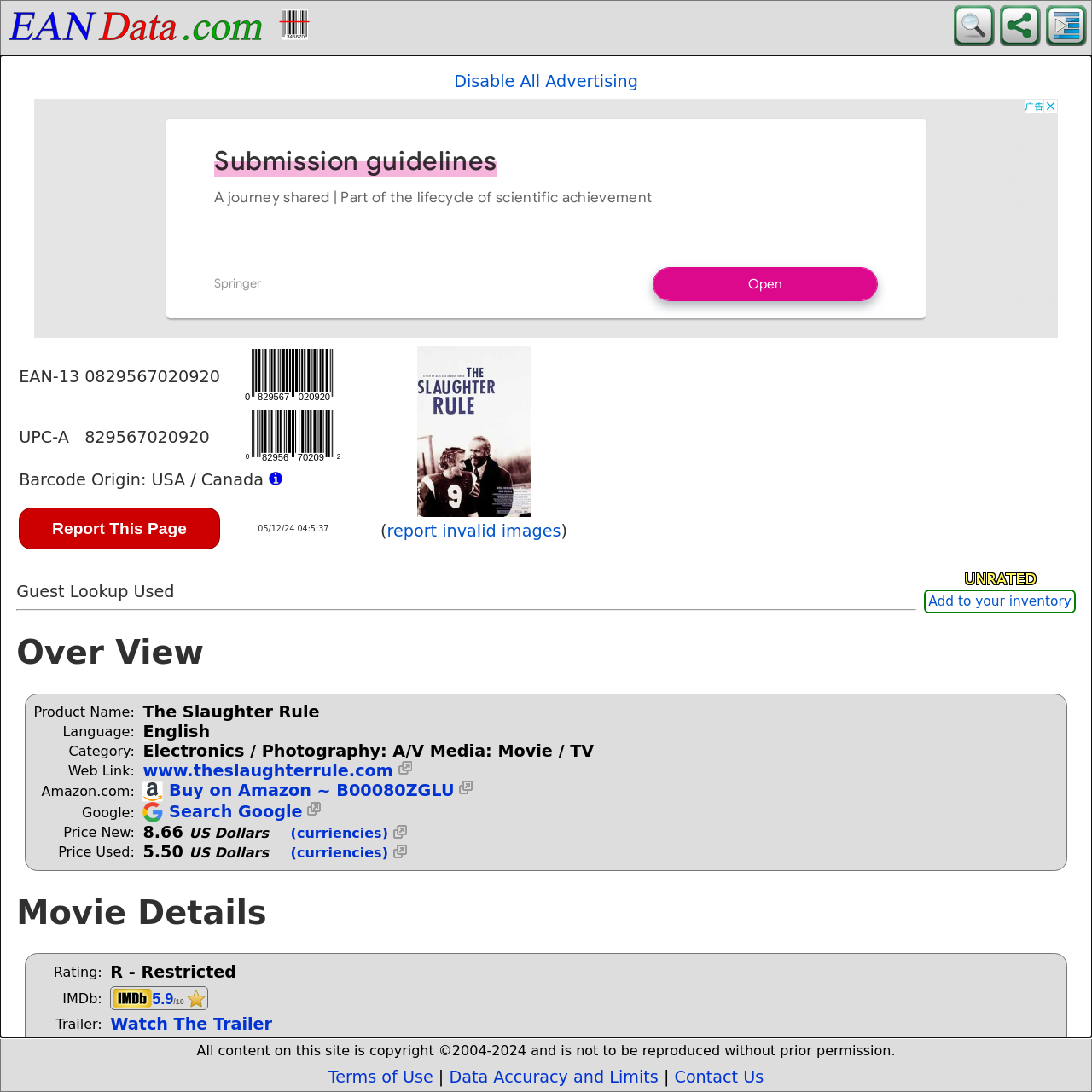Please indicate the bounding box coordinates for the clickable area to complete the following task: "Add to your inventory". The coordinates should be specified as four float numbers between 0 and 1, i.e., [left, top, right, bottom].

[0.846, 0.54, 0.985, 0.562]